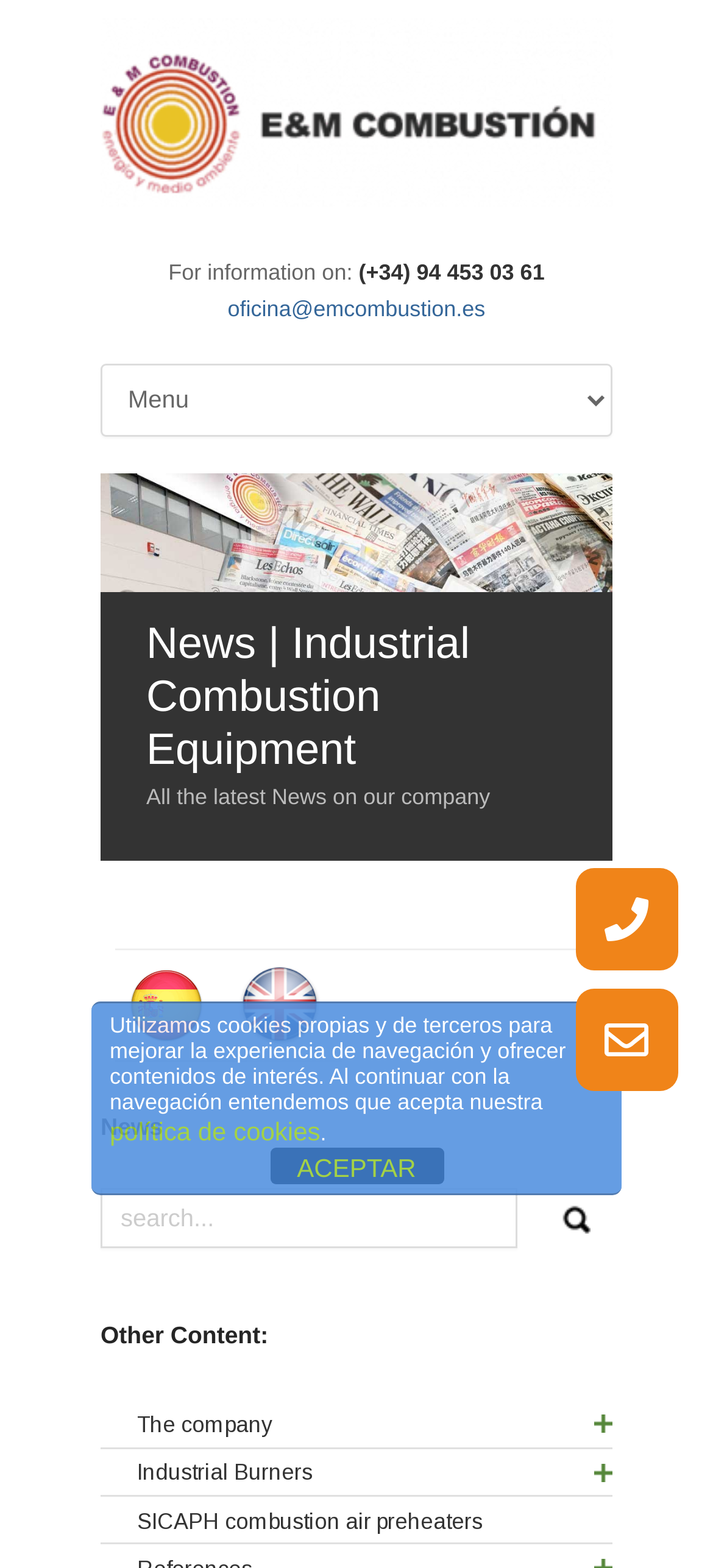What is the company's email address?
Please provide a single word or phrase answer based on the image.

oficina@emcombustion.es